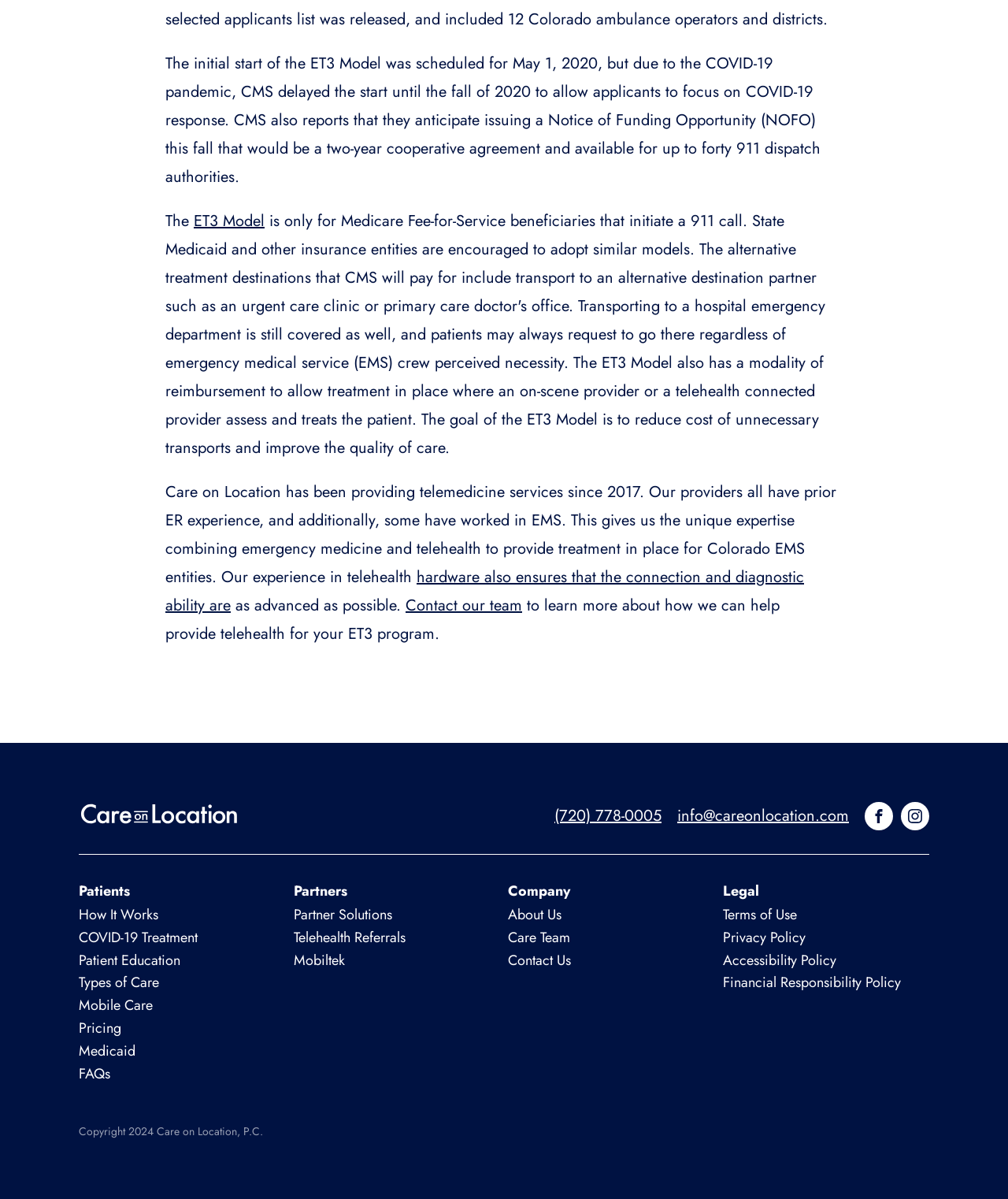Can you specify the bounding box coordinates for the region that should be clicked to fulfill this instruction: "Visit the Facebook page".

[0.858, 0.669, 0.886, 0.692]